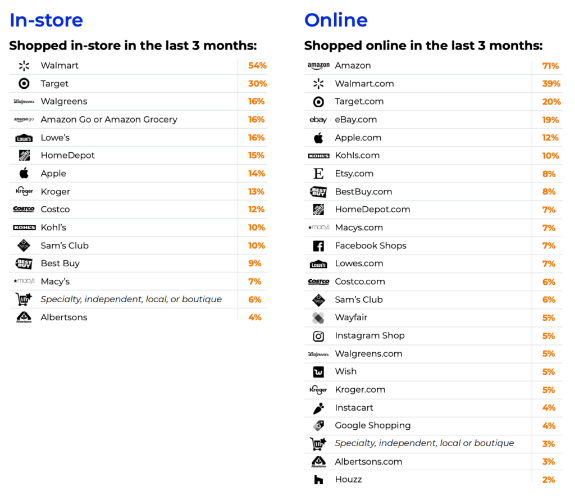Which online shopping platform dominates with the highest percentage?
Based on the image, respond with a single word or phrase.

Amazon